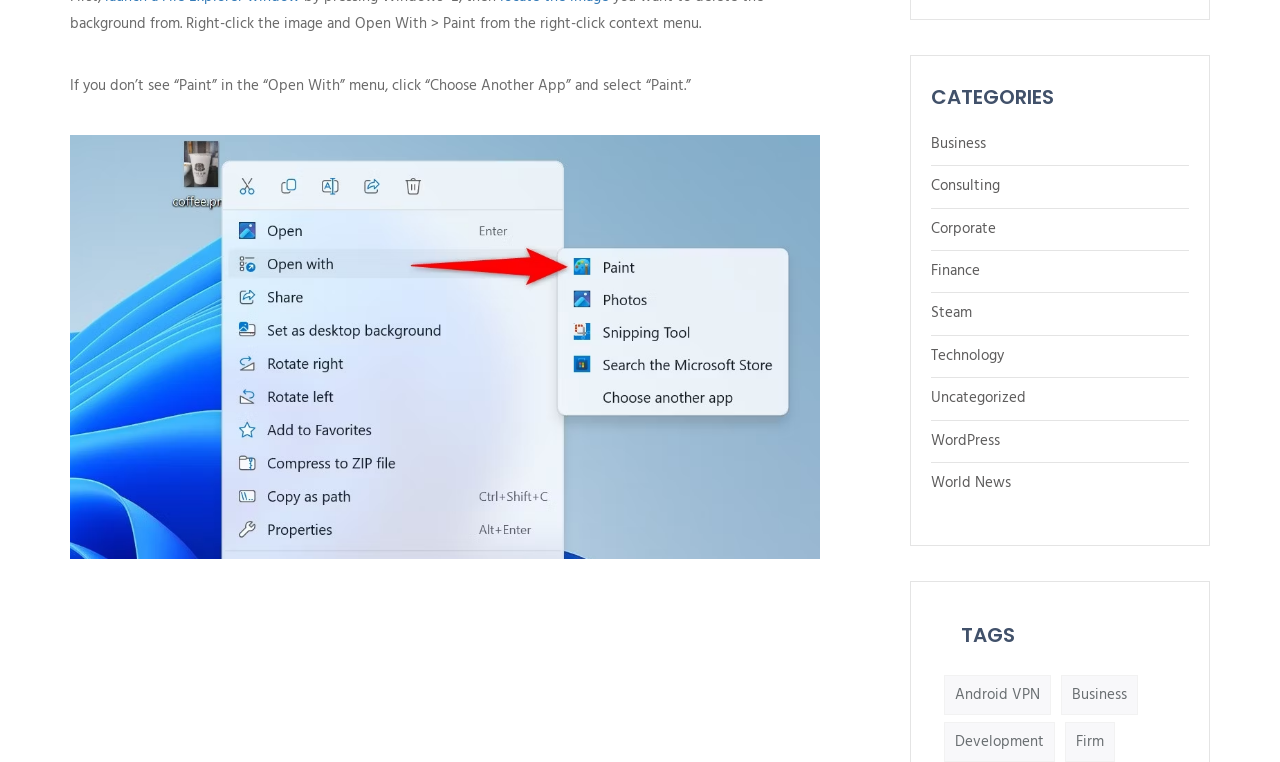What is the category of 'Business'?
Please answer the question as detailed as possible.

I determined the answer by looking at the category section on the webpage, where 'Business' is listed as a link, indicating it's a category.